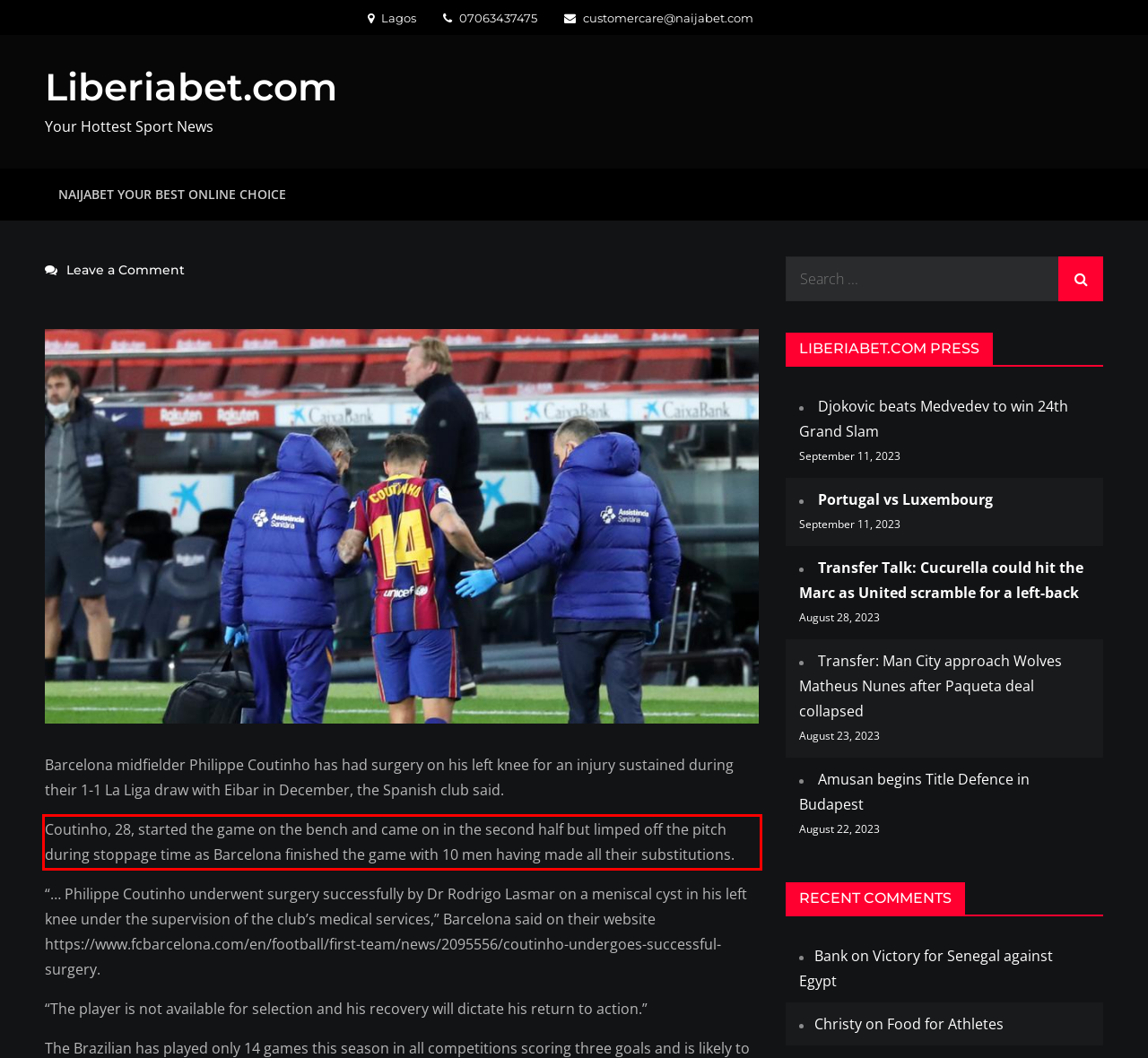Given a screenshot of a webpage, locate the red bounding box and extract the text it encloses.

Coutinho, 28, started the game on the bench and came on in the second half but limped off the pitch during stoppage time as Barcelona finished the game with 10 men having made all their substitutions.